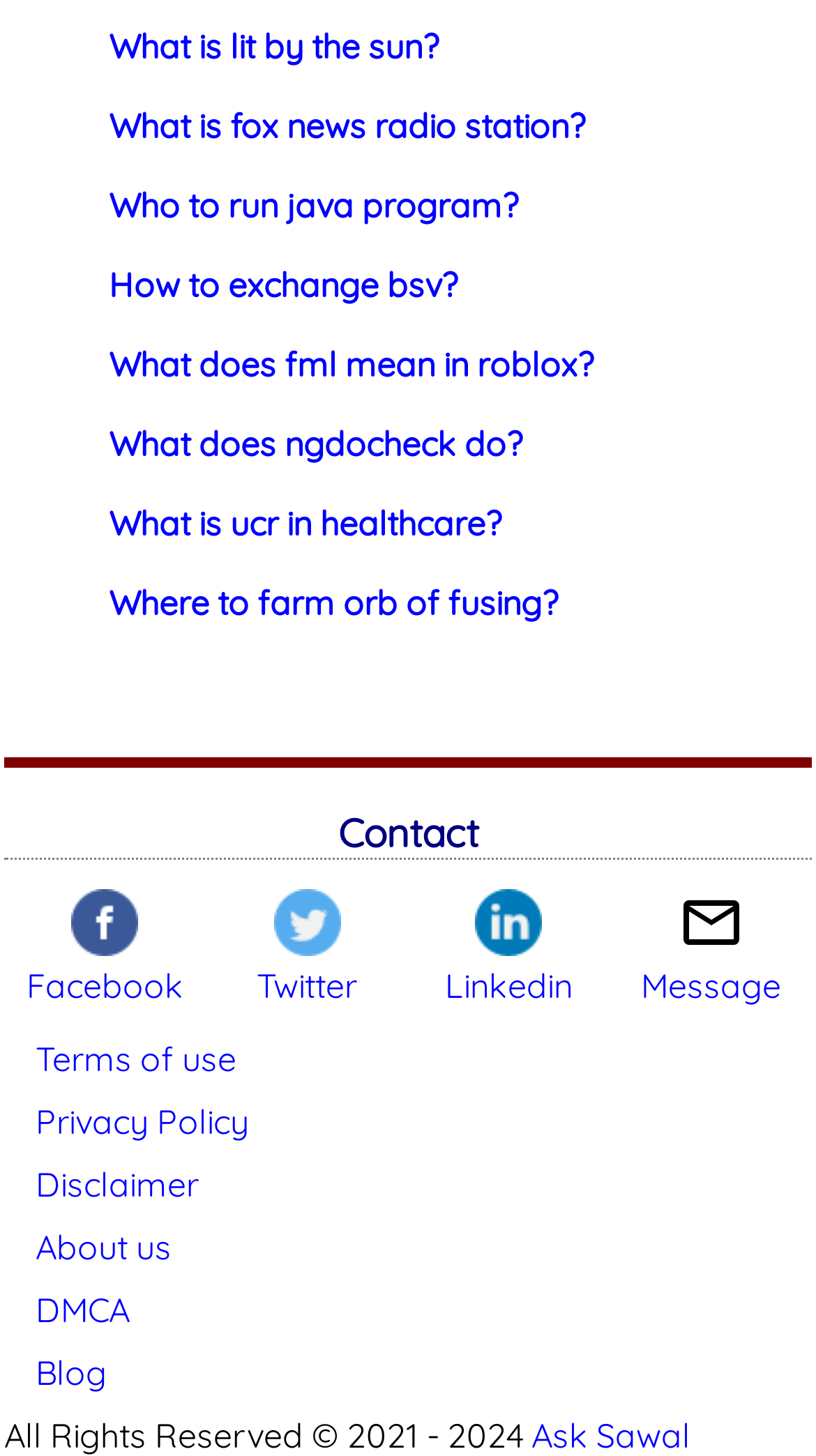Determine the bounding box coordinates of the region I should click to achieve the following instruction: "Click on Facebook Icon". Ensure the bounding box coordinates are four float numbers between 0 and 1, i.e., [left, top, right, bottom].

[0.033, 0.634, 0.225, 0.691]